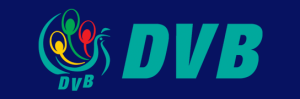Utilize the details in the image to give a detailed response to the question: What is the background color of the logo?

The overall design of the logo is set against a deep blue background, which enhances the visual impact of the logo and reinforces DVB's identity as a trusted news source.